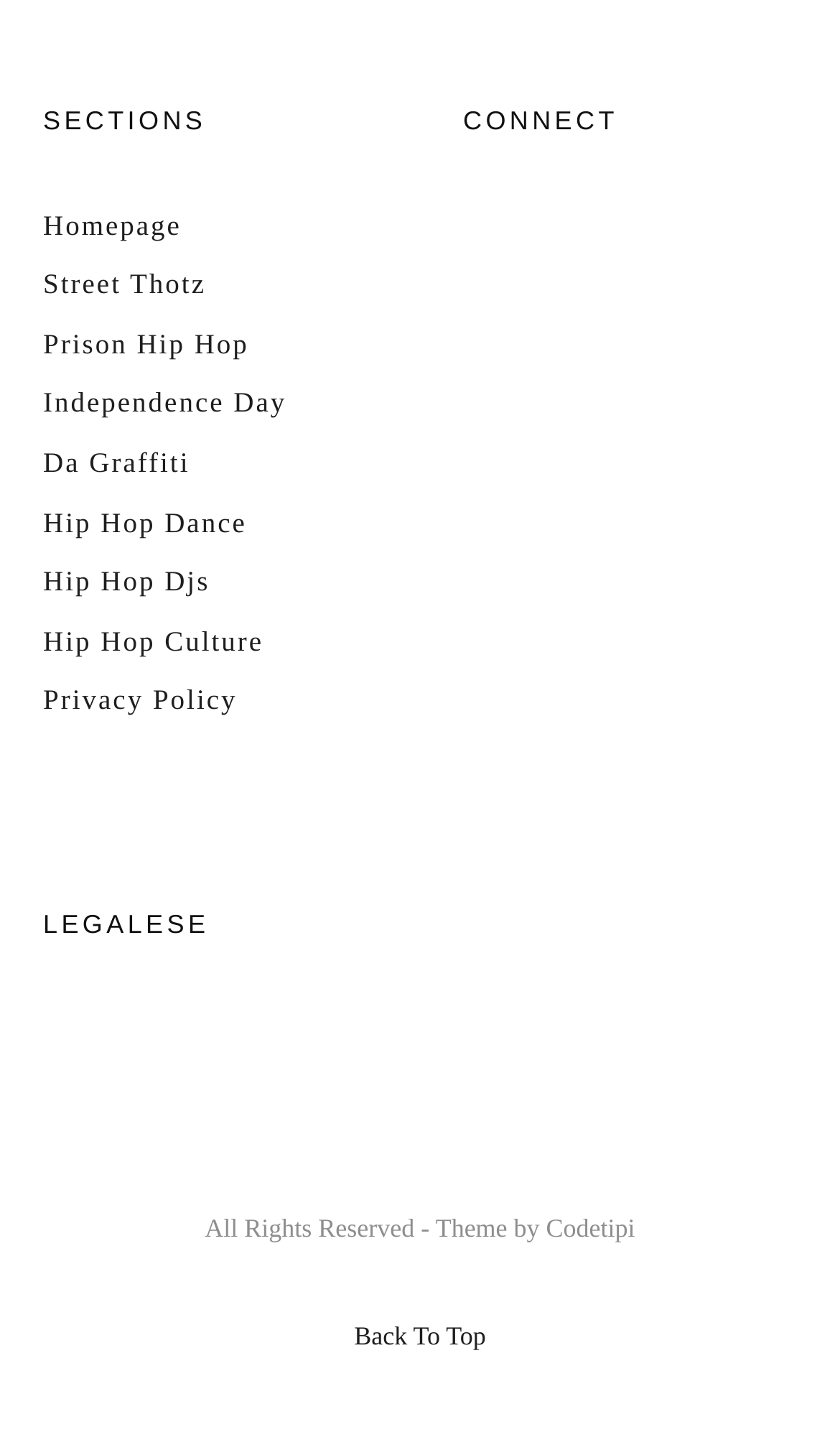Determine the bounding box coordinates of the clickable region to execute the instruction: "visit Codetipi". The coordinates should be four float numbers between 0 and 1, denoted as [left, top, right, bottom].

[0.65, 0.837, 0.756, 0.858]